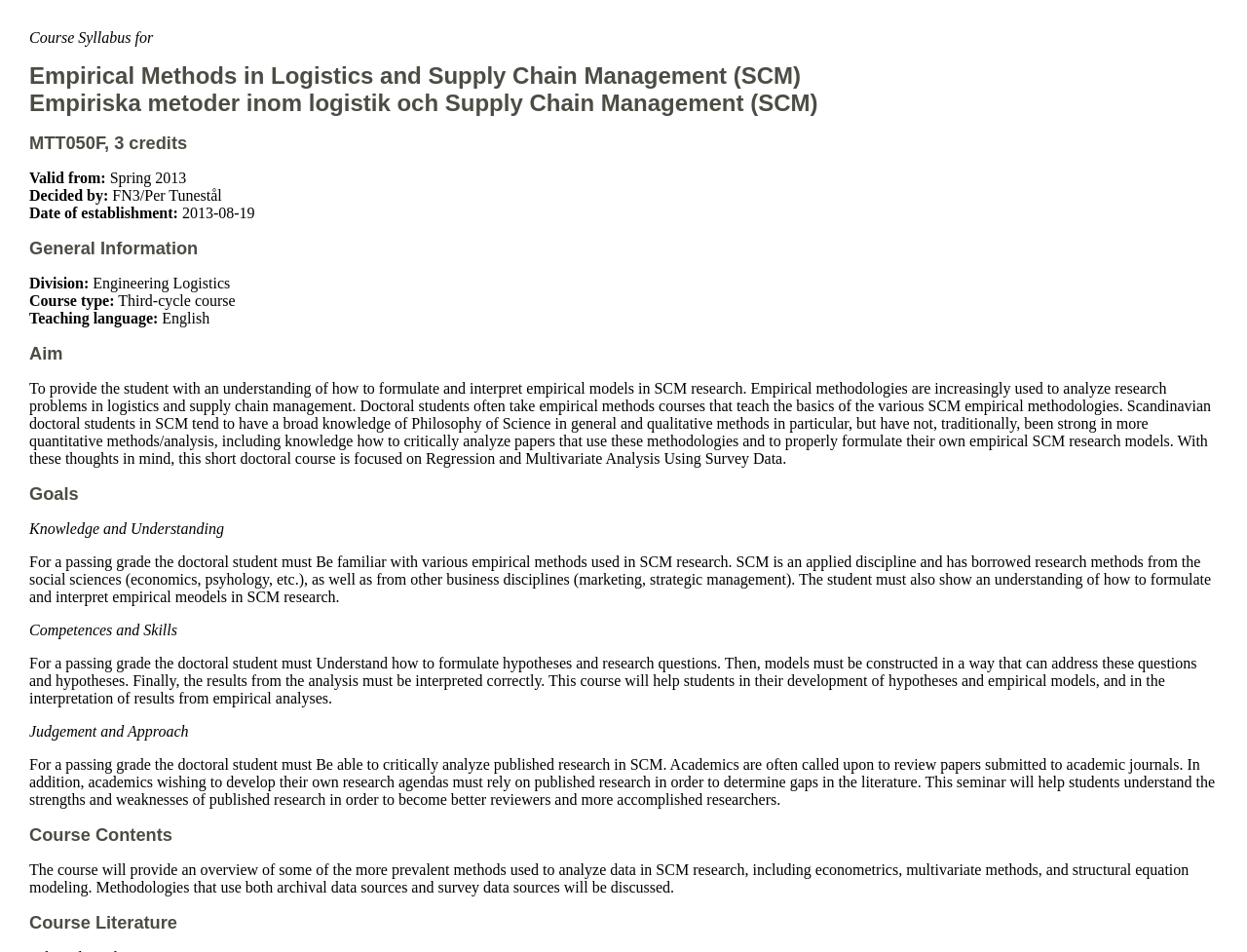By analyzing the image, answer the following question with a detailed response: What type of course is this?

I found the course type by looking at the static text element with the text 'Third-cycle course' which is located under the 'Course type:' label.